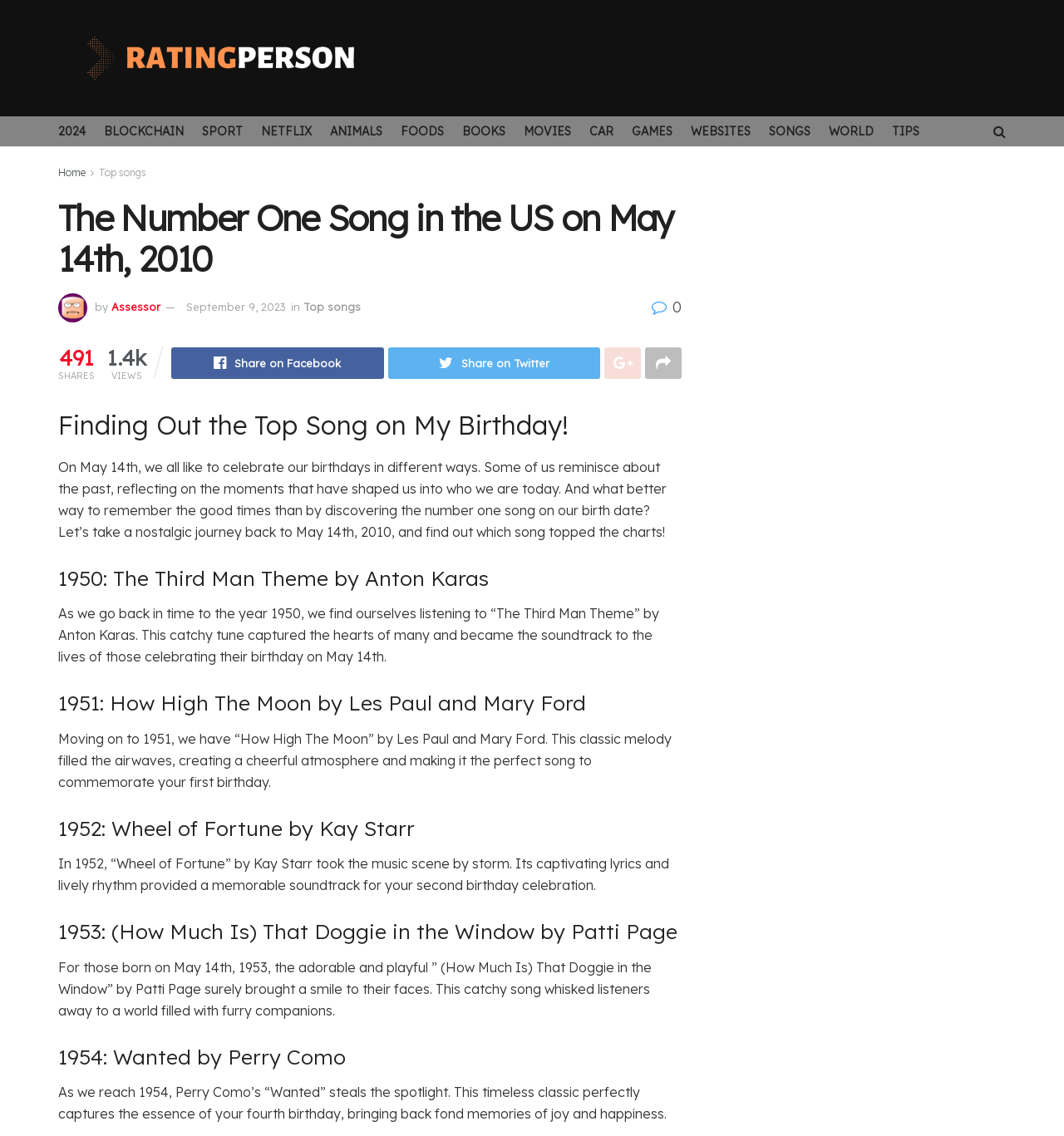Could you determine the bounding box coordinates of the clickable element to complete the instruction: "Click on the 'Share on Facebook' button"? Provide the coordinates as four float numbers between 0 and 1, i.e., [left, top, right, bottom].

[0.161, 0.306, 0.361, 0.333]